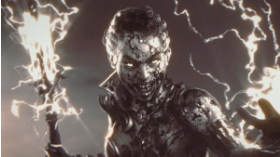Give a detailed explanation of what is happening in the image.

The image features a striking character from the world of gaming, showcasing a powerful and menacing figure emanating energy and electricity. This character, with a fierce expression and a partially metallic appearance, suggests a blend of technological and supernatural elements, often common in modern video game narratives. The dark lighting and dynamic visual effects, including bright, crackling bolts of energy, emphasize the character's formidable presence and hint at their abilities within a game context. This captivating artwork aligns with themes of power and conflict frequently found in action-packed narratives and fantasy settings.